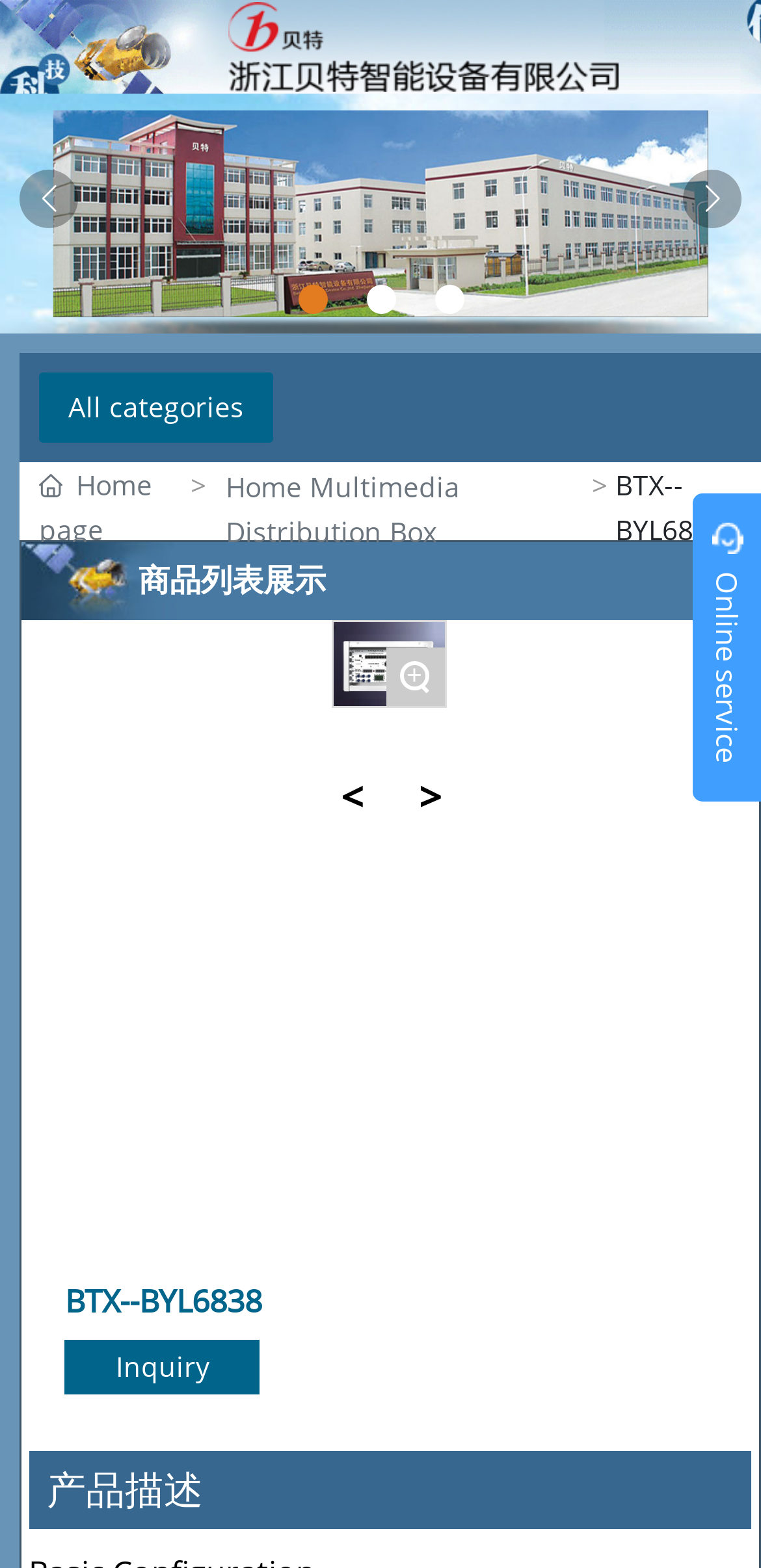Give a concise answer of one word or phrase to the question: 
What is the function of the button?

Go to slide